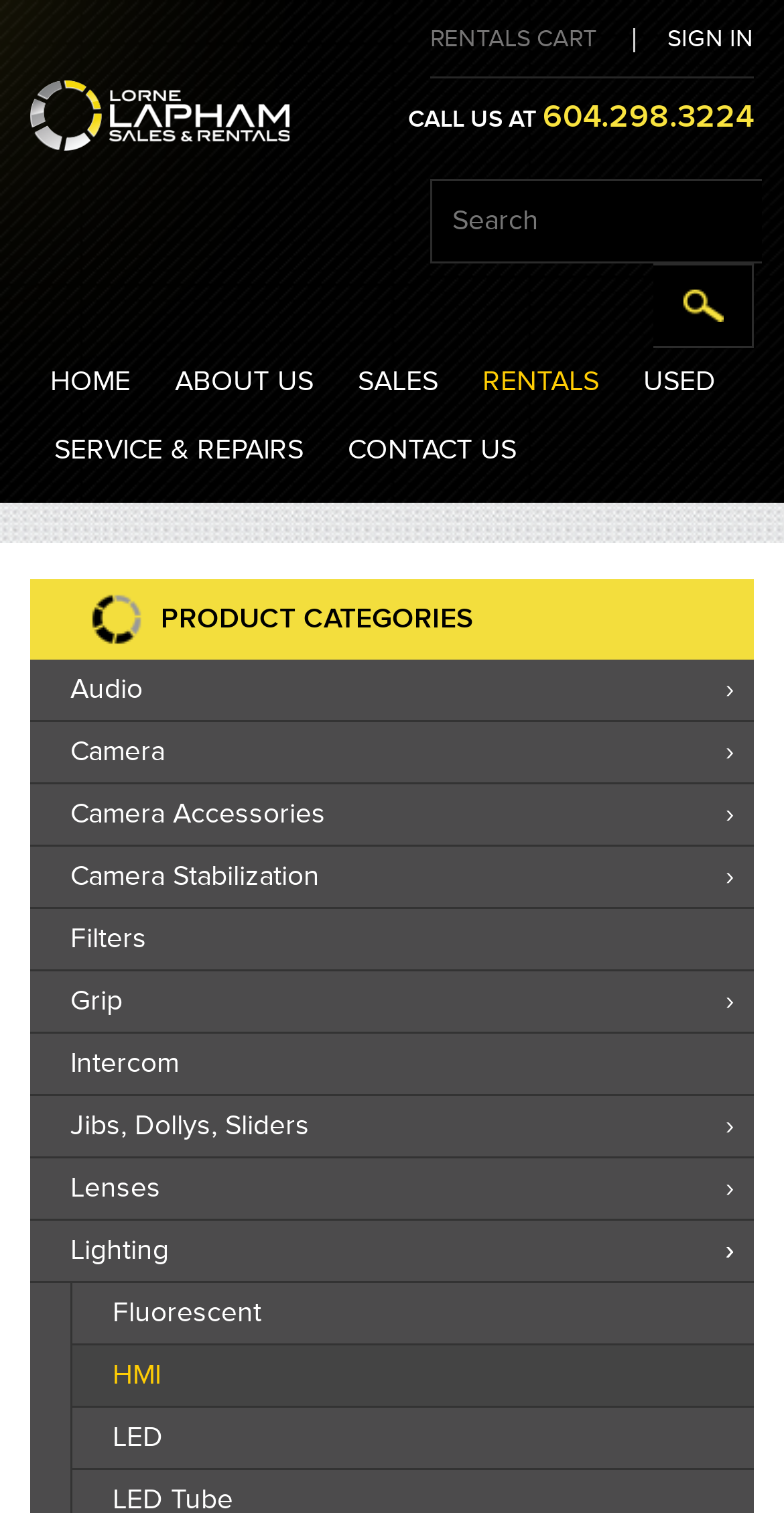What is the company name?
Answer the question with as much detail as possible.

I found the company name by looking at the top-left corner of the webpage, where it says 'Lapham Sales & Rentals Inc. – Equipment for the Imagemaker'.